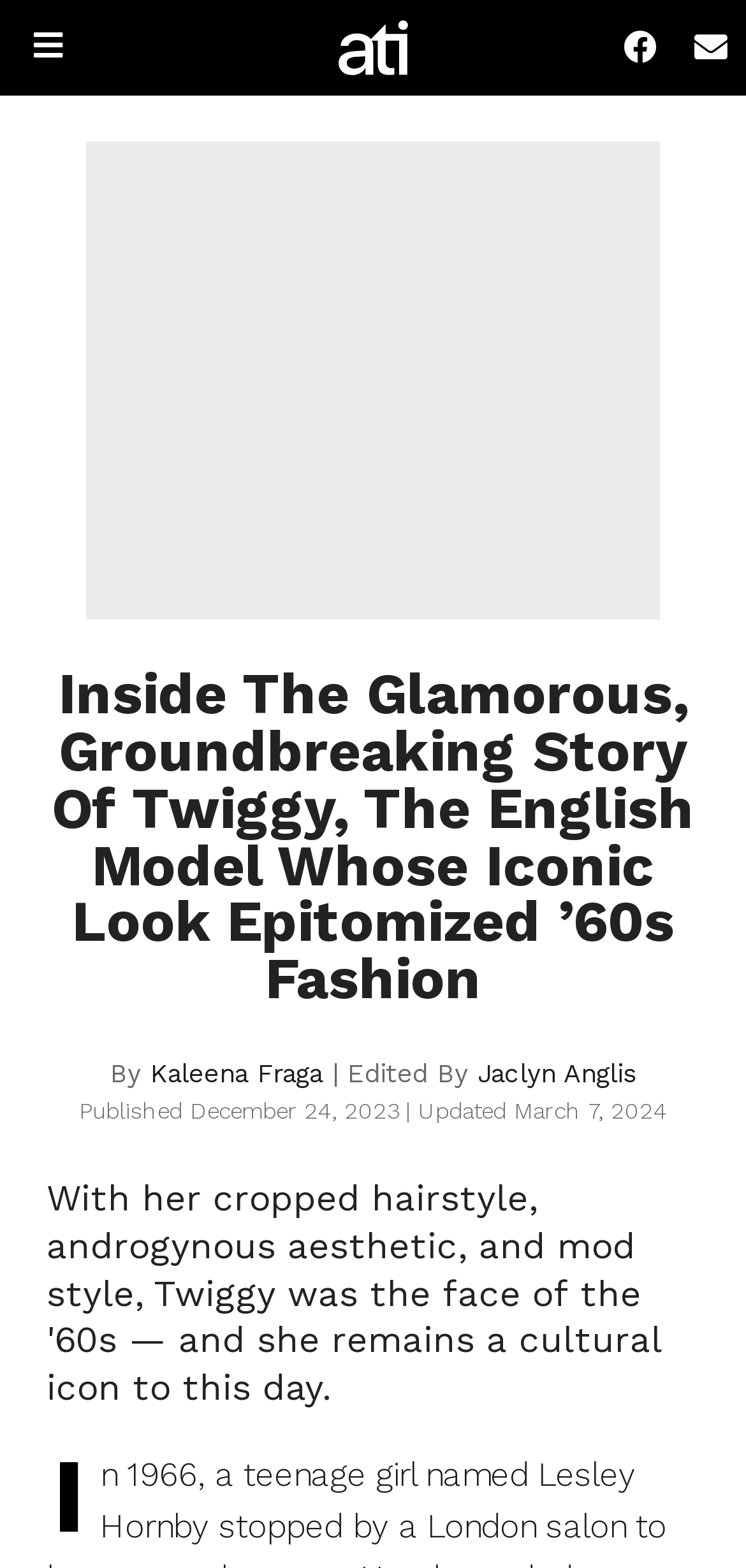Analyze the image and deliver a detailed answer to the question: What is the publication date of this article?

I found the publication date by looking at the text 'Published December 24, 2023', which is located above the update date. This text indicates when the article was first published.